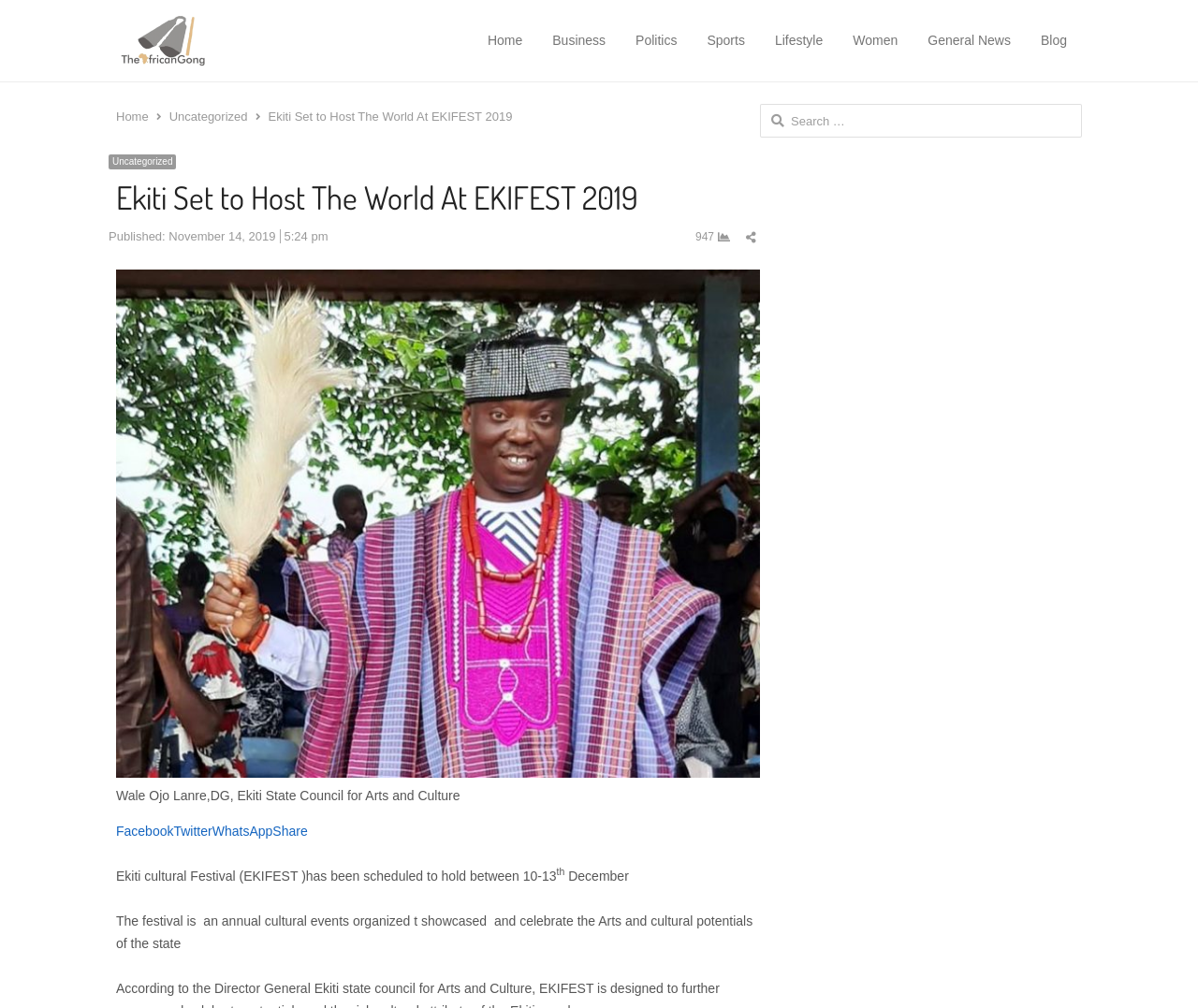Identify the bounding box coordinates of the clickable section necessary to follow the following instruction: "Read more about EKIFEST". The coordinates should be presented as four float numbers from 0 to 1, i.e., [left, top, right, bottom].

[0.097, 0.271, 0.634, 0.286]